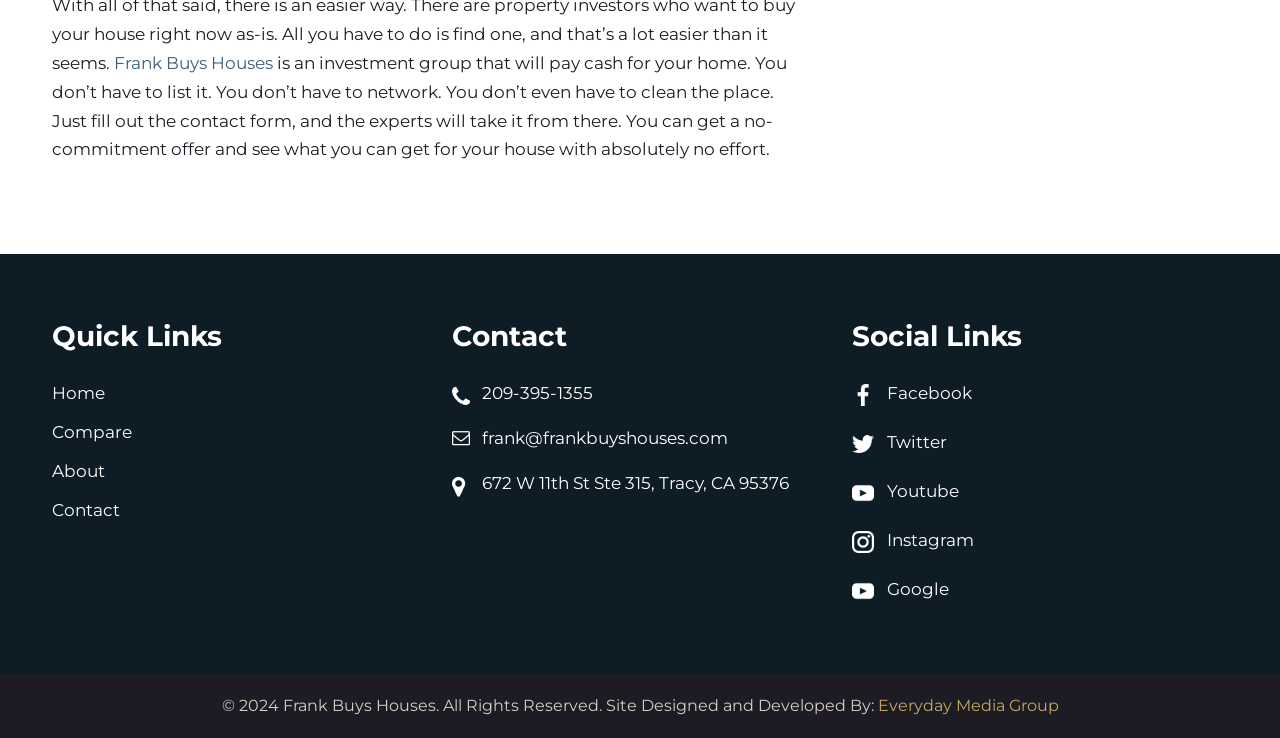How many social media links are available?
Please provide a comprehensive answer based on the information in the image.

There are five social media links available, which are Facebook, Twitter, Youtube, Instagram, and Google, located at the bottom right of the webpage.